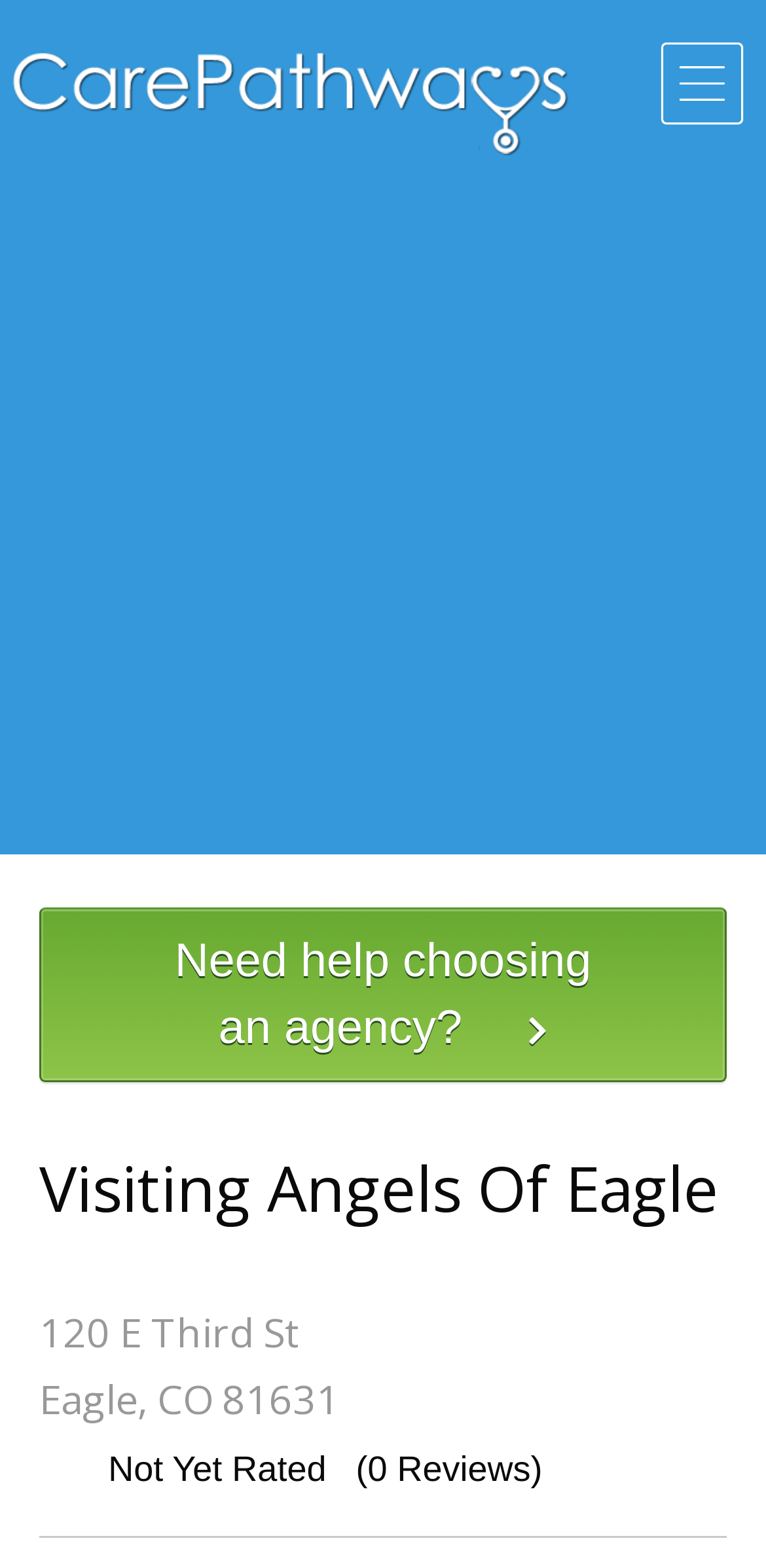Please determine and provide the text content of the webpage's heading.

Visiting Angels Of Eagle